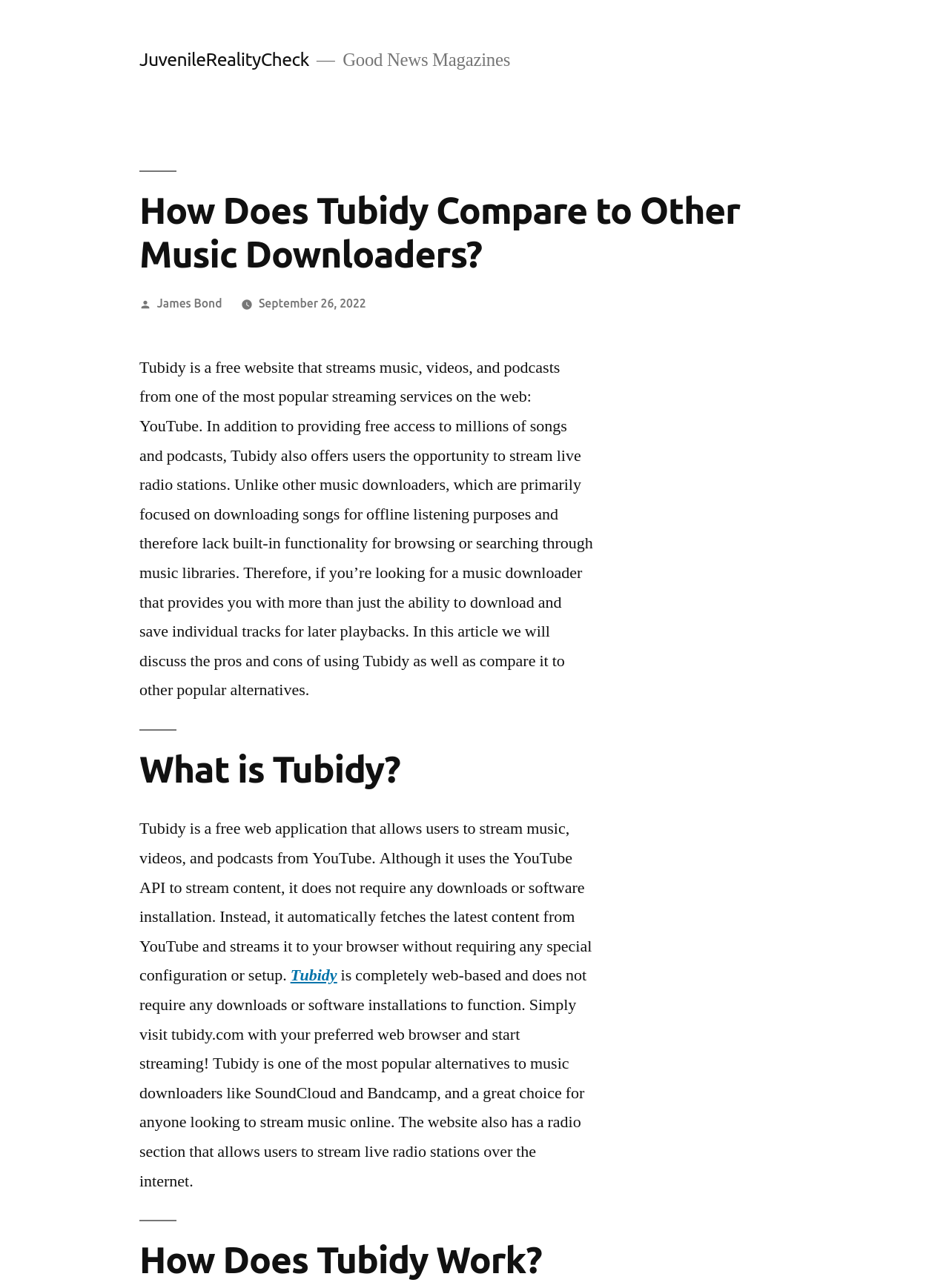Please find the top heading of the webpage and generate its text.

How Does Tubidy Compare to Other Music Downloaders?